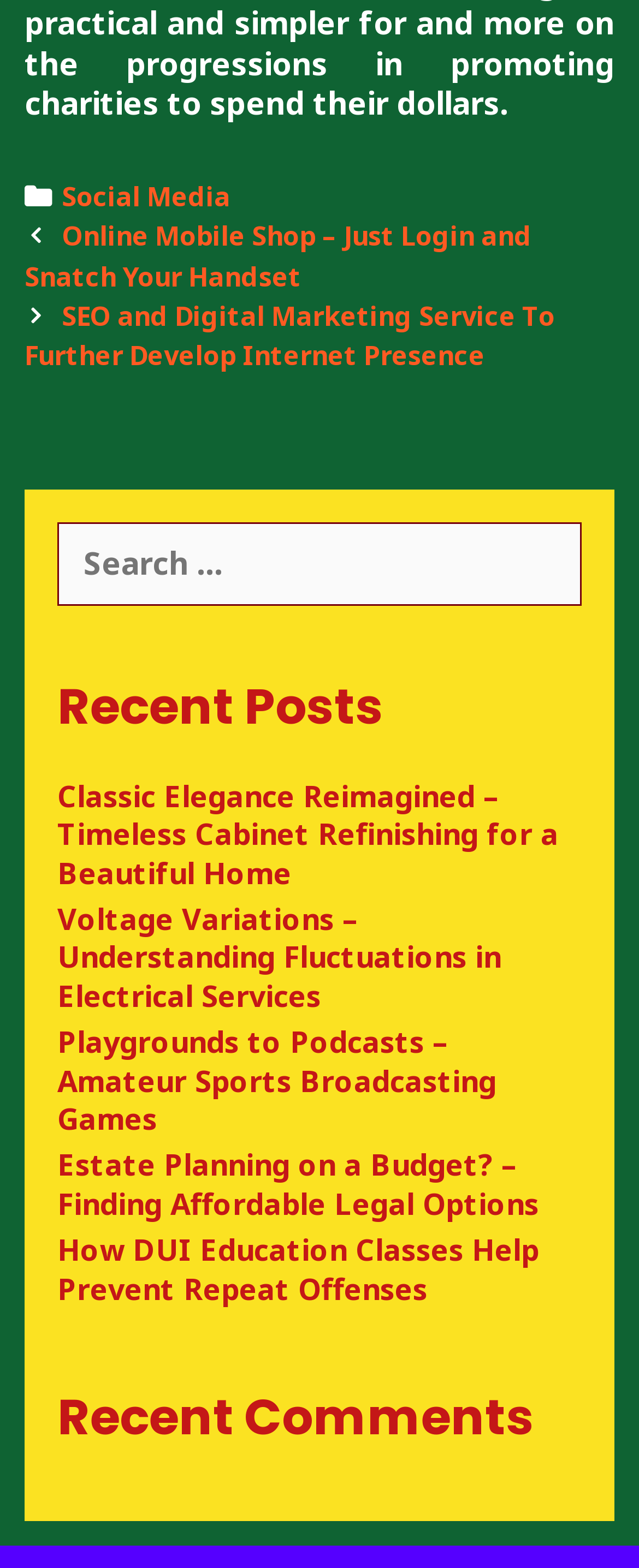Analyze the image and answer the question with as much detail as possible: 
What is the purpose of the search box?

The search box is labeled 'Search for:' and is located above the 'Recent Posts' section, suggesting that its purpose is to search for posts on the website.